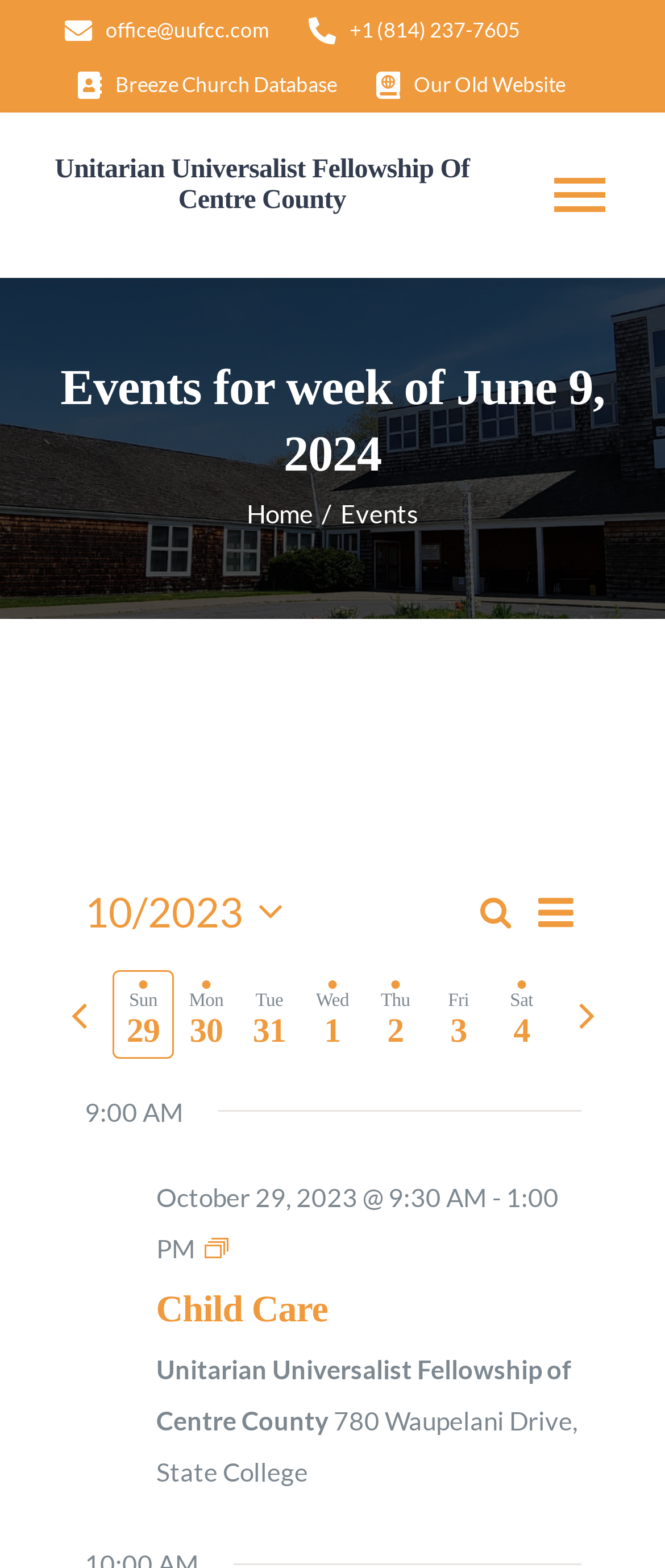Using the description: "Give", identify the bounding box of the corresponding UI element in the screenshot.

[0.0, 0.606, 1.0, 0.677]